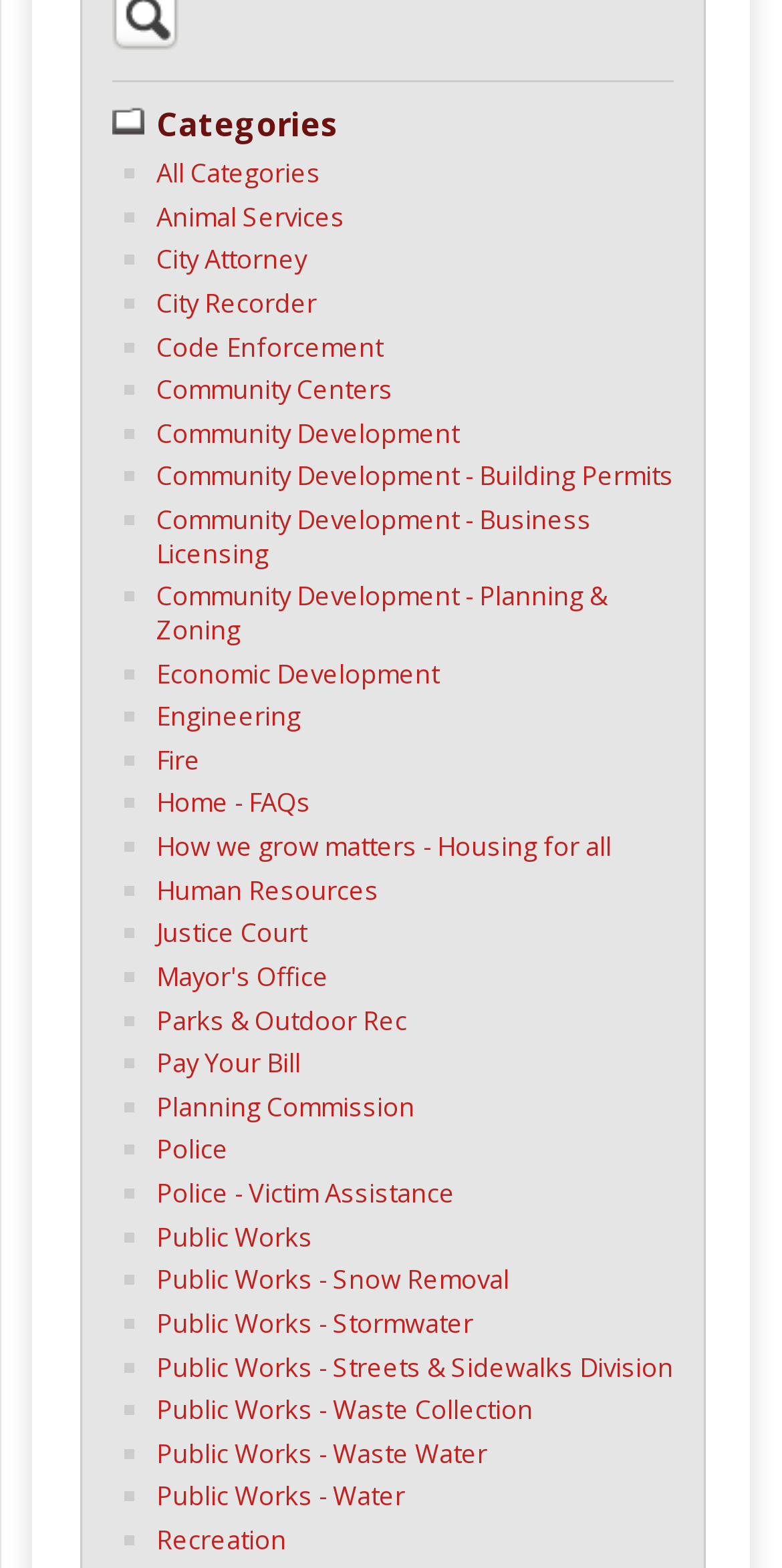What is the category that contains 'Building Permits'?
Please use the image to deliver a detailed and complete answer.

The category that contains 'Building Permits' is 'Community Development' because the link 'Community Development - Building Permits' is listed under the 'Categories' heading.